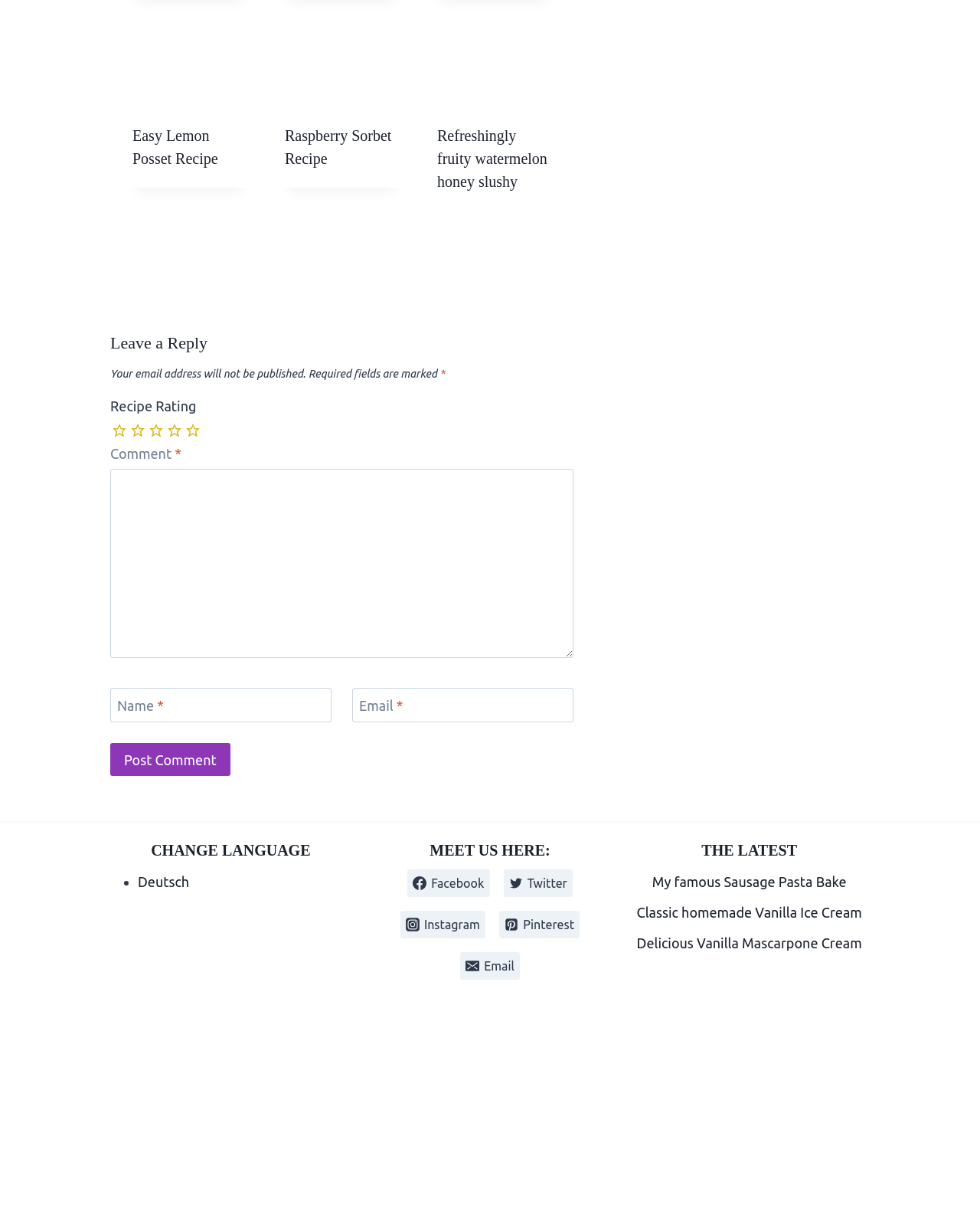Can you find the bounding box coordinates for the element that needs to be clicked to execute this instruction: "Click the 'Easy Lemon Posset Recipe' link"? The coordinates should be given as four float numbers between 0 and 1, i.e., [left, top, right, bottom].

[0.131, 0.024, 0.255, 0.099]